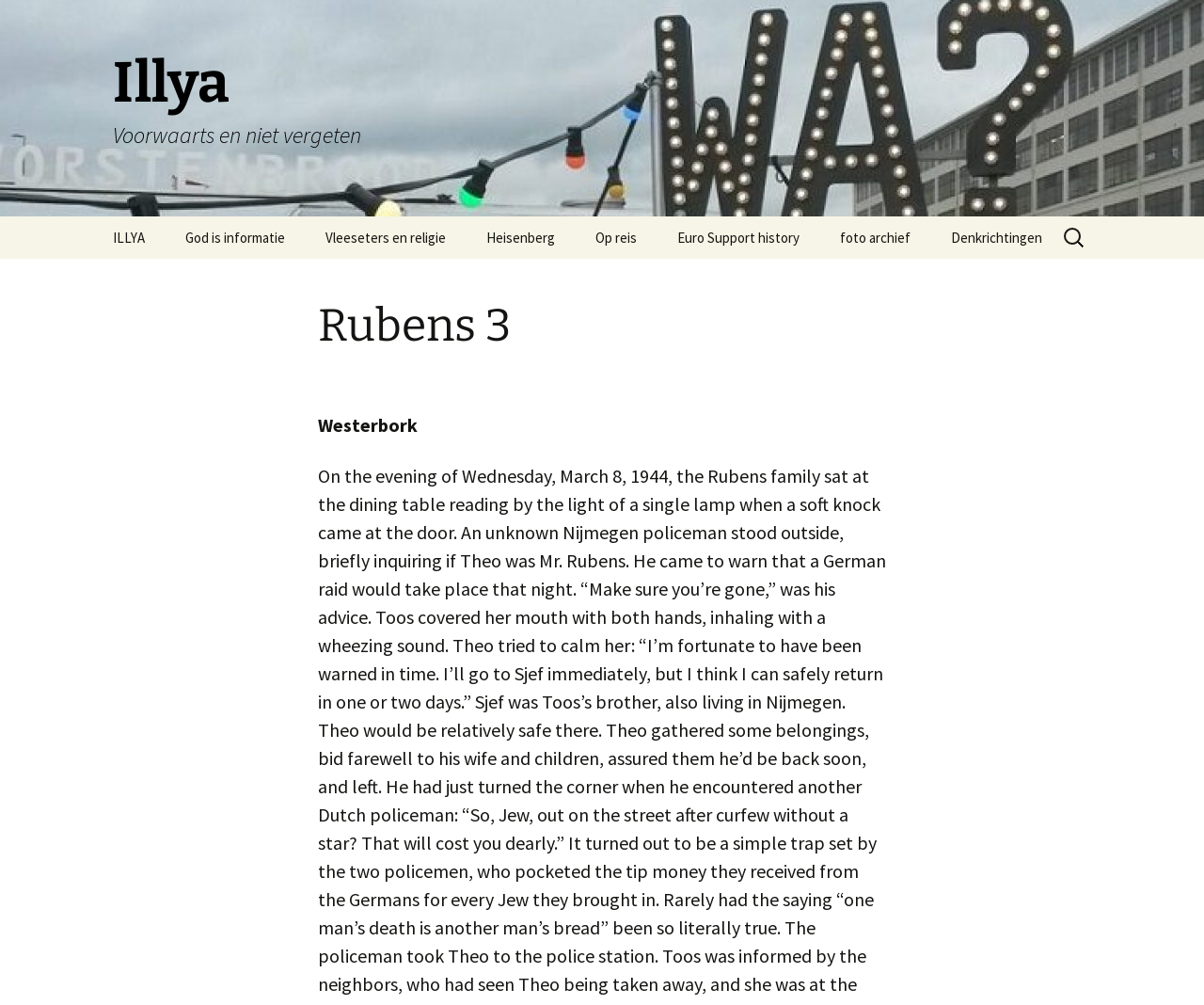Please identify the bounding box coordinates of the area that needs to be clicked to follow this instruction: "Visit the page about Heisenberg".

[0.388, 0.215, 0.477, 0.257]